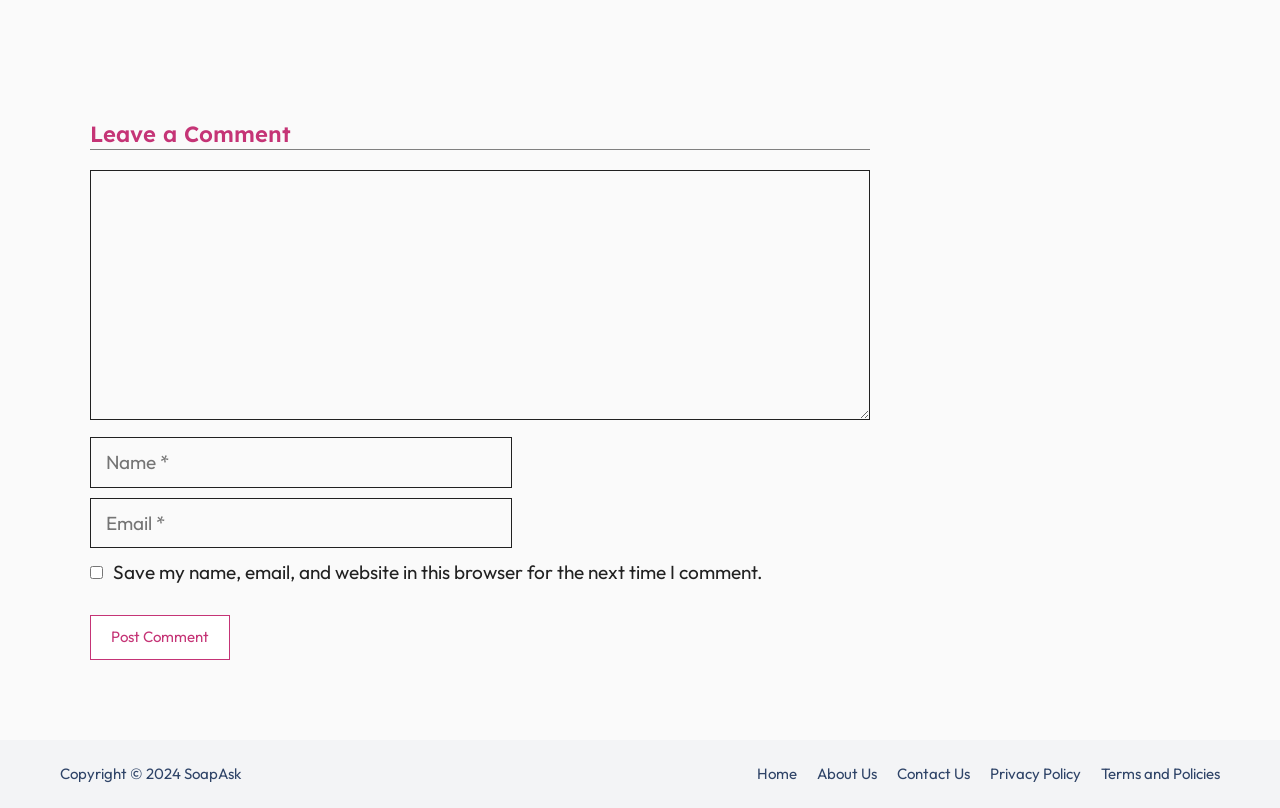Respond to the following question using a concise word or phrase: 
What is the text of the link located at the top-right corner of the webpage?

Home